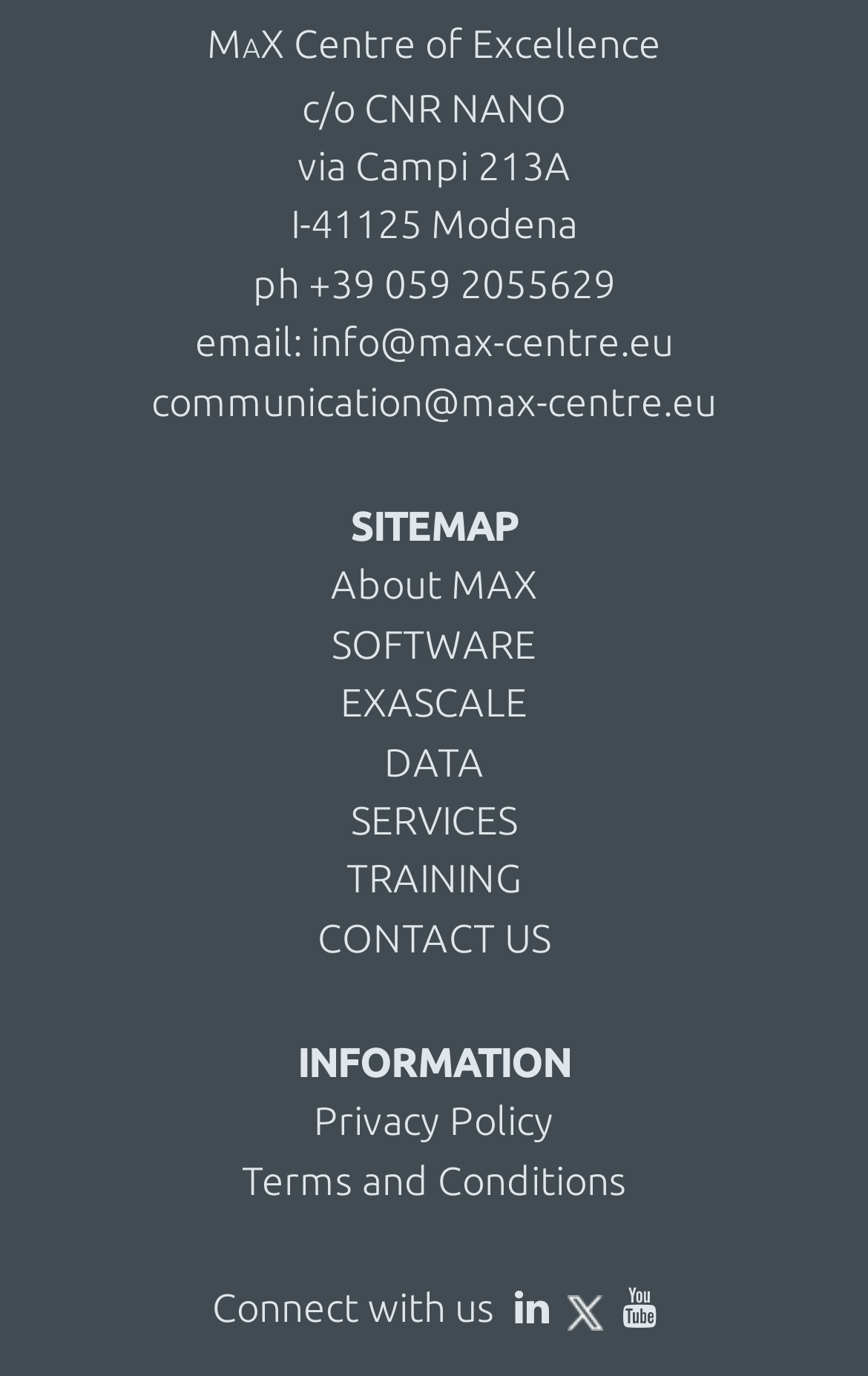Give a concise answer using only one word or phrase for this question:
What is the email address for communication?

communication@max-centre.eu